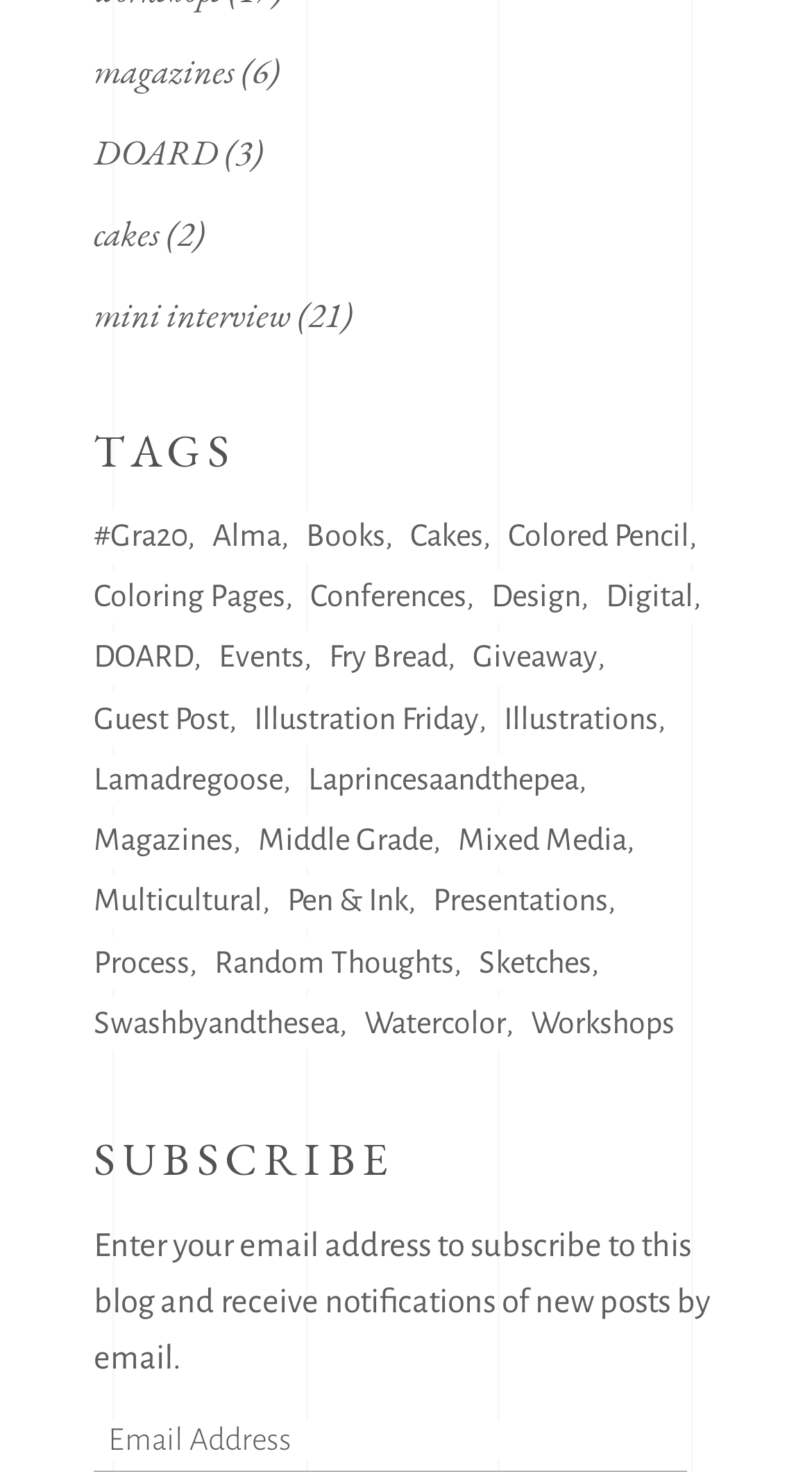Please provide a comprehensive response to the question below by analyzing the image: 
What is the purpose of the textbox at the bottom of the page?

I read the text above the textbox, which says 'Enter your email address to subscribe to this blog and receive notifications of new posts by email.' This indicates that the purpose of the textbox is to enter an email address to subscribe to the blog.